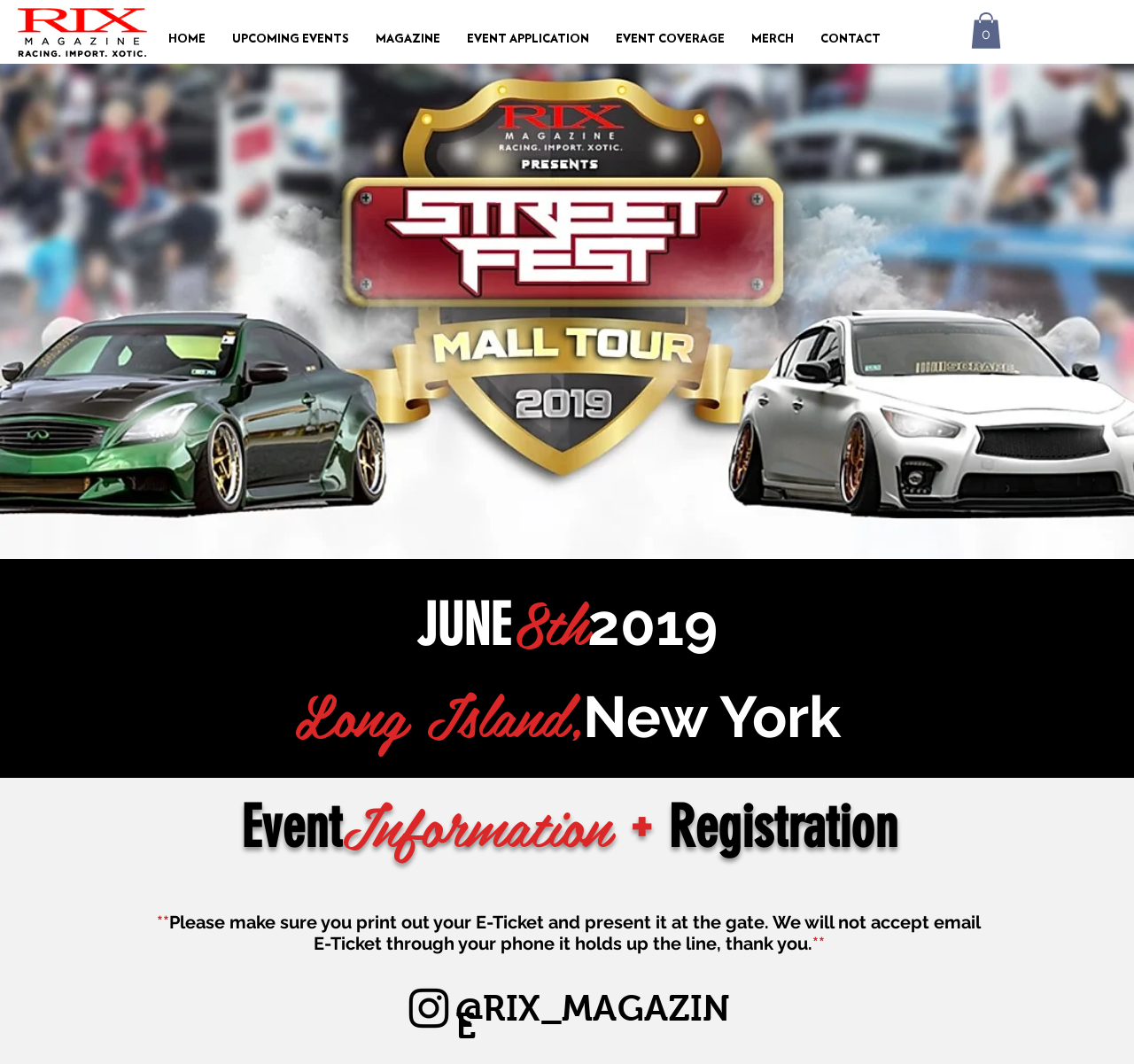What is the social media platform linked in the 'Social Bar'?
Please answer the question with a detailed and comprehensive explanation.

The social media platform linked in the 'Social Bar' can be inferred from the image 'Black Instagram Icon' and the link text 'Black Instagram Icon' which are part of the 'Social Bar' list element.